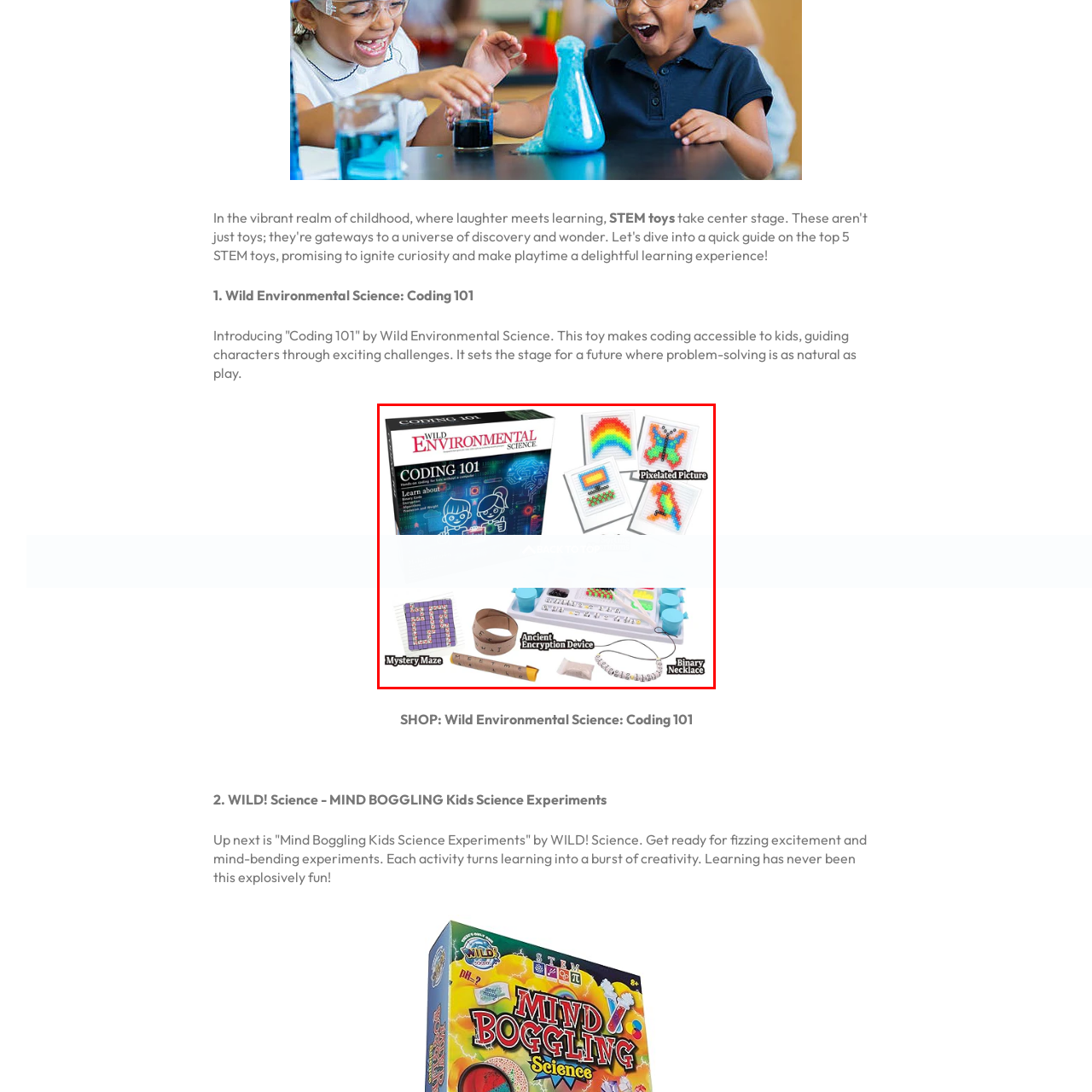Craft a comprehensive description of the image located inside the red boundary.

The image showcases the "Coding 101" kit from Wild Environmental Science, designed to make coding fun and engaging for children. Prominently displayed is a vibrant box featuring playful graphics of kids engaging with coding concepts. Surrounding the box are various creative activities, including a "Pixelated Picture" crafting project and a "Mystery Maze" puzzle that encourages problem-solving skills. 

Additionally, the kit includes unique elements such as an "Ancient Encryption Device" and a "Binary Necklace," which introduce kids to essential coding principles and cryptography, transforming learning into an interactive experience. With its colorful and engaging design, this kit sets the stage for children to explore the world of coding in a playful and educational manner.